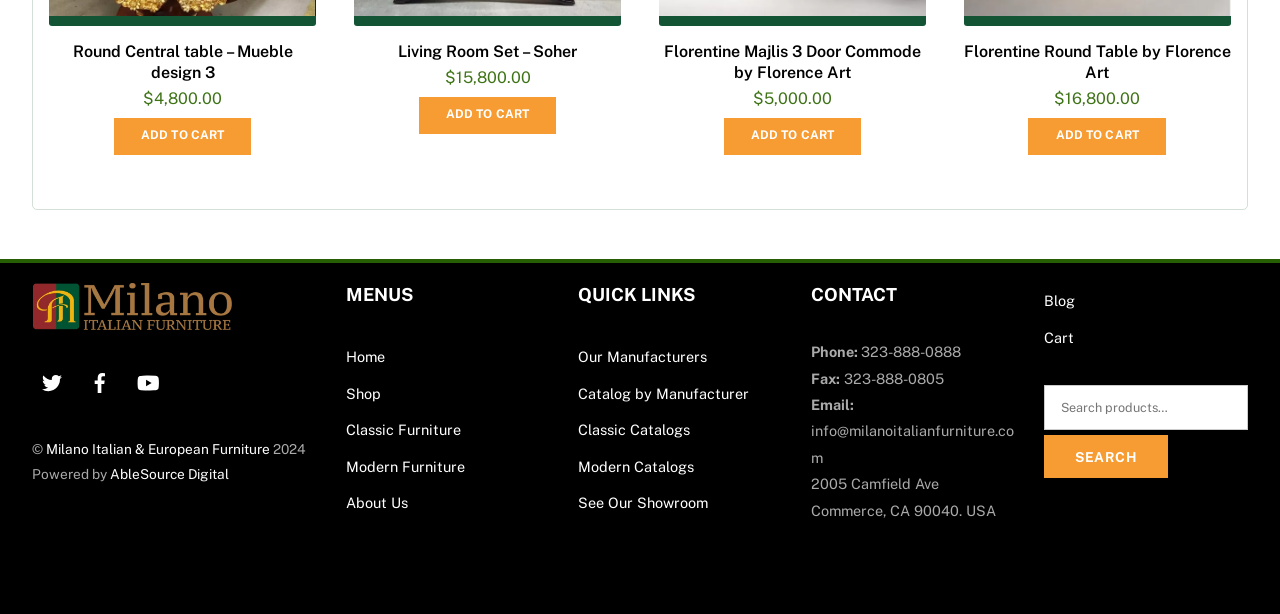Identify the bounding box coordinates of the part that should be clicked to carry out this instruction: "Contact Milano Italian & European Furniture via phone".

[0.634, 0.559, 0.673, 0.587]